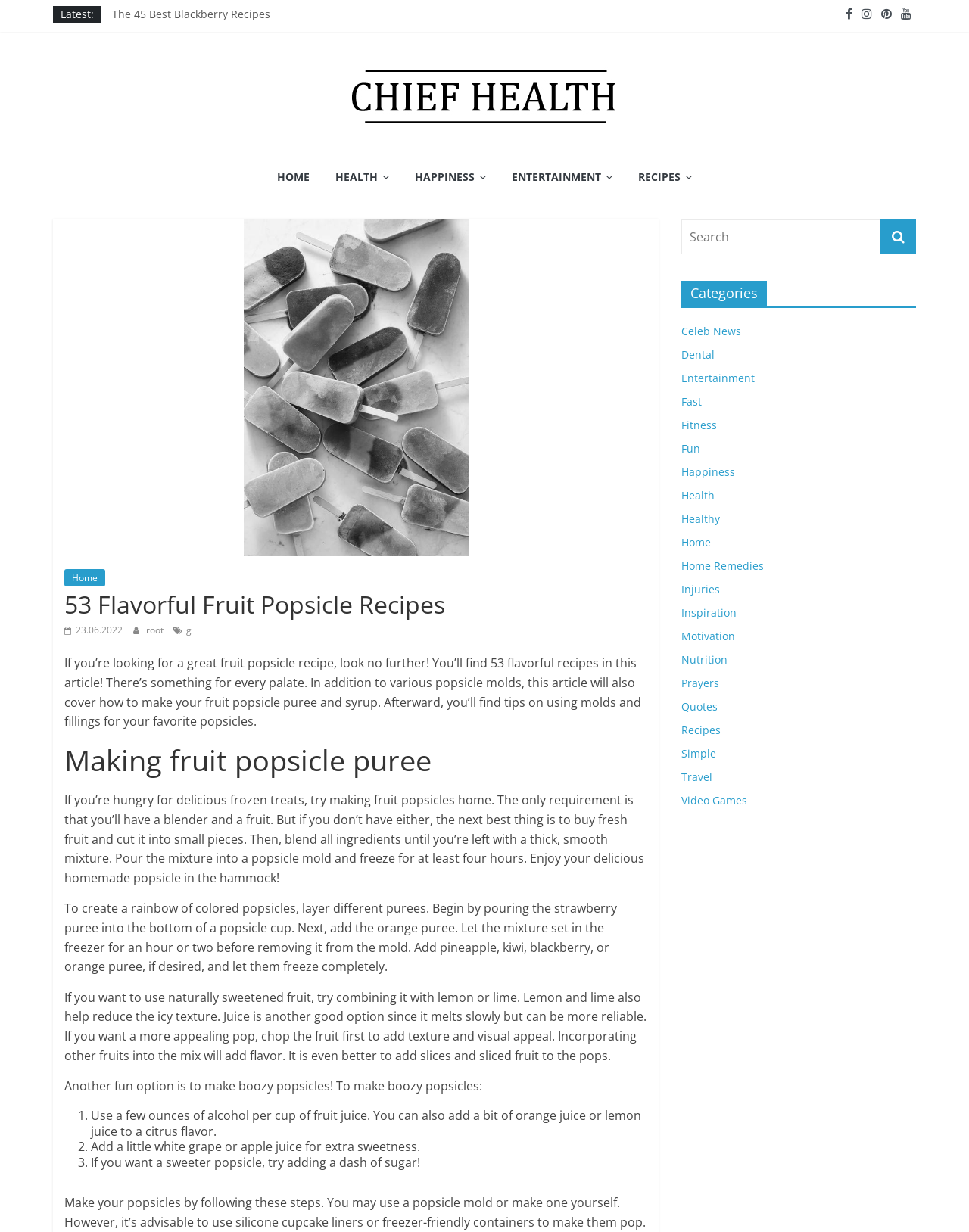Locate the UI element that matches the description Health in the webpage screenshot. Return the bounding box coordinates in the format (top-left x, top-left y, bottom-right x, bottom-right y), with values ranging from 0 to 1.

[0.703, 0.396, 0.738, 0.408]